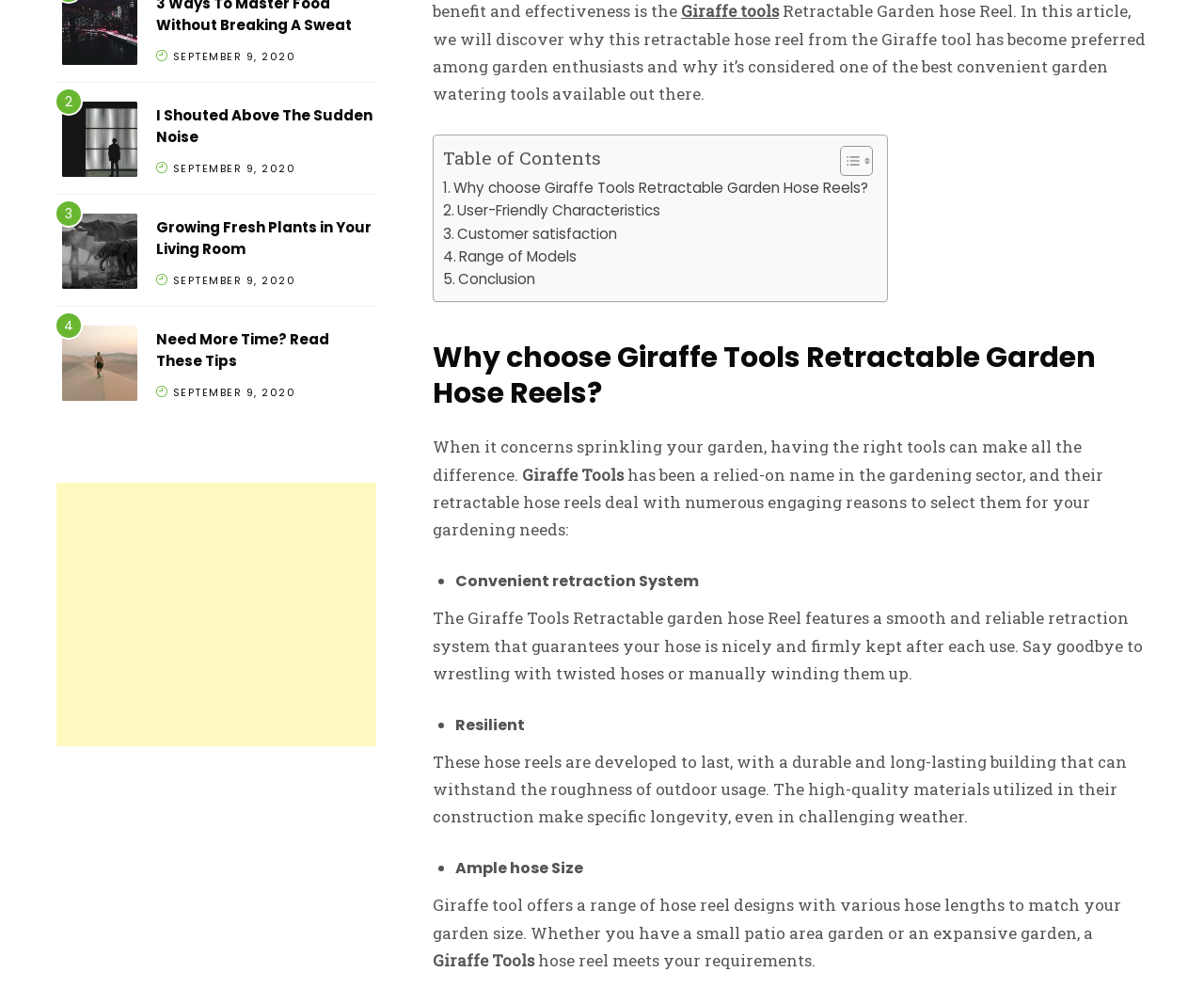Respond to the question with just a single word or phrase: 
How many related articles are listed at the bottom of the webpage?

Four